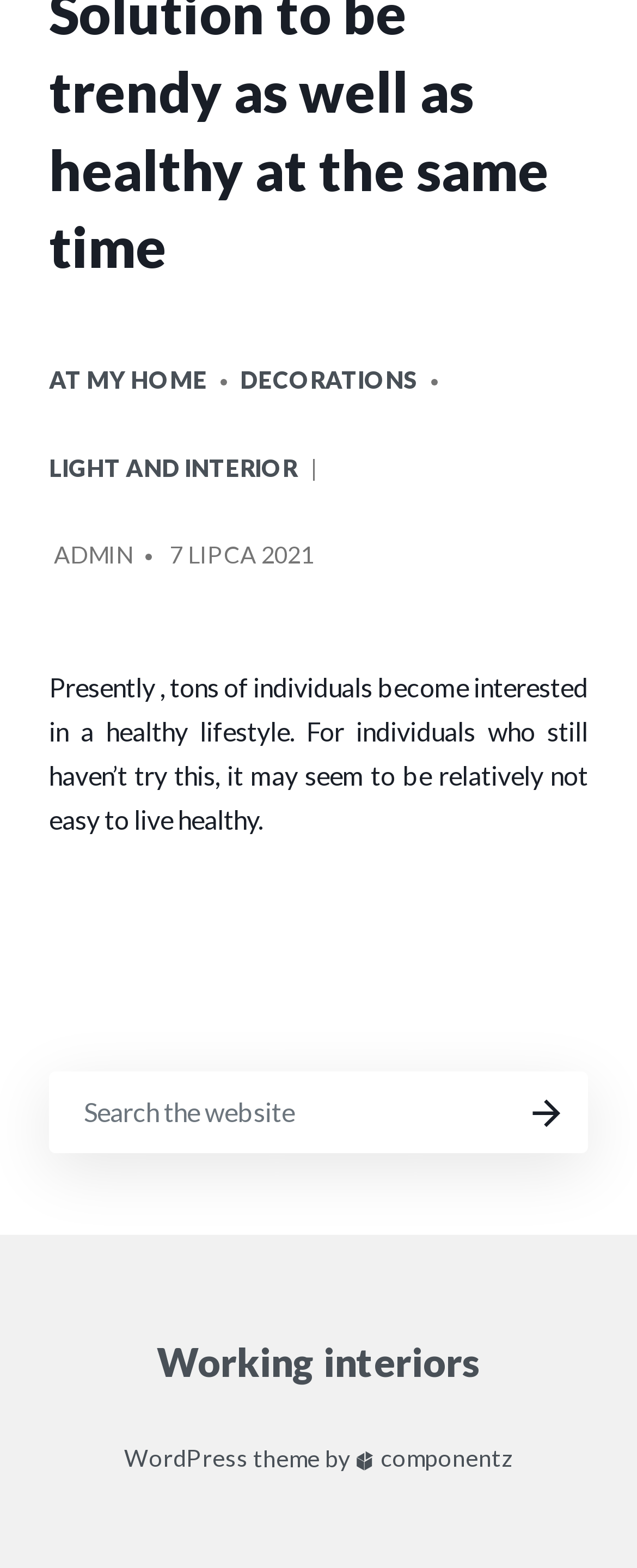Identify the coordinates of the bounding box for the element that must be clicked to accomplish the instruction: "visit Working interiors".

[0.246, 0.84, 0.754, 0.9]